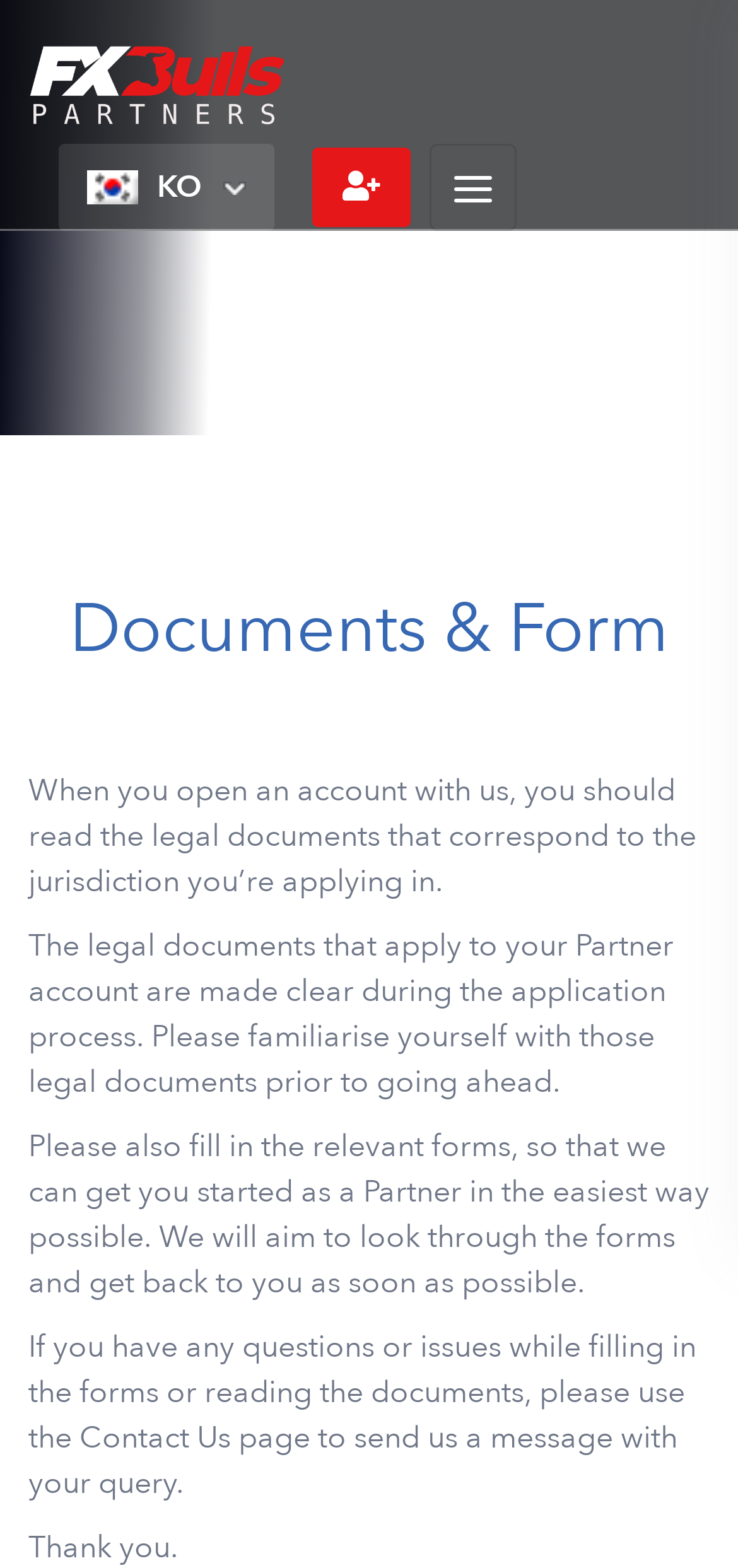Based on the element description debian edu, identify the bounding box coordinates for the UI element. The coordinates should be in the format (top-left x, top-left y, bottom-right x, bottom-right y) and within the 0 to 1 range.

None